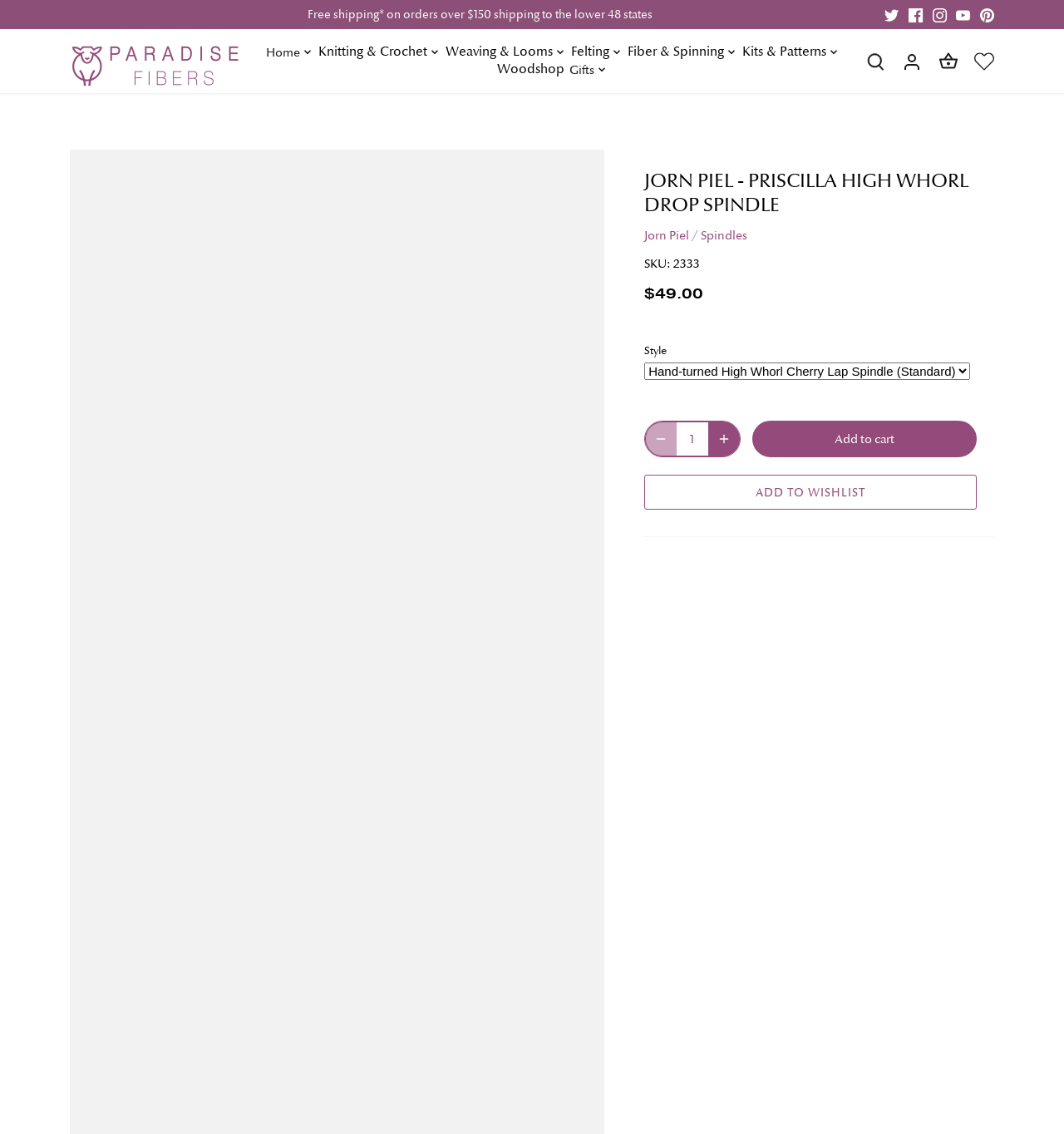Please give the bounding box coordinates of the area that should be clicked to fulfill the following instruction: "Increase quantity". The coordinates should be in the format of four float numbers from 0 to 1, i.e., [left, top, right, bottom].

[0.665, 0.372, 0.695, 0.403]